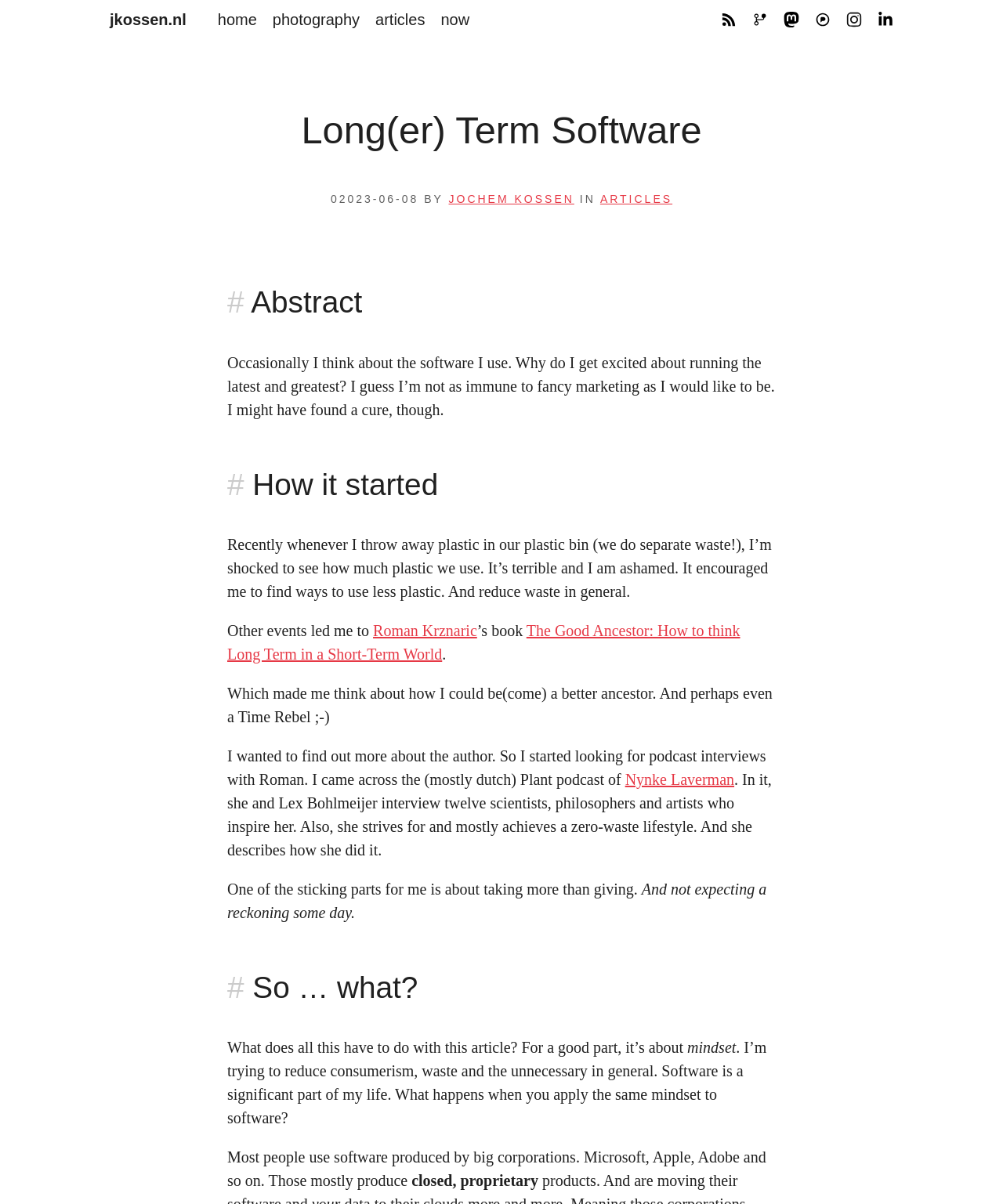Could you locate the bounding box coordinates for the section that should be clicked to accomplish this task: "follow on Mastodon".

[0.781, 0.01, 0.797, 0.023]